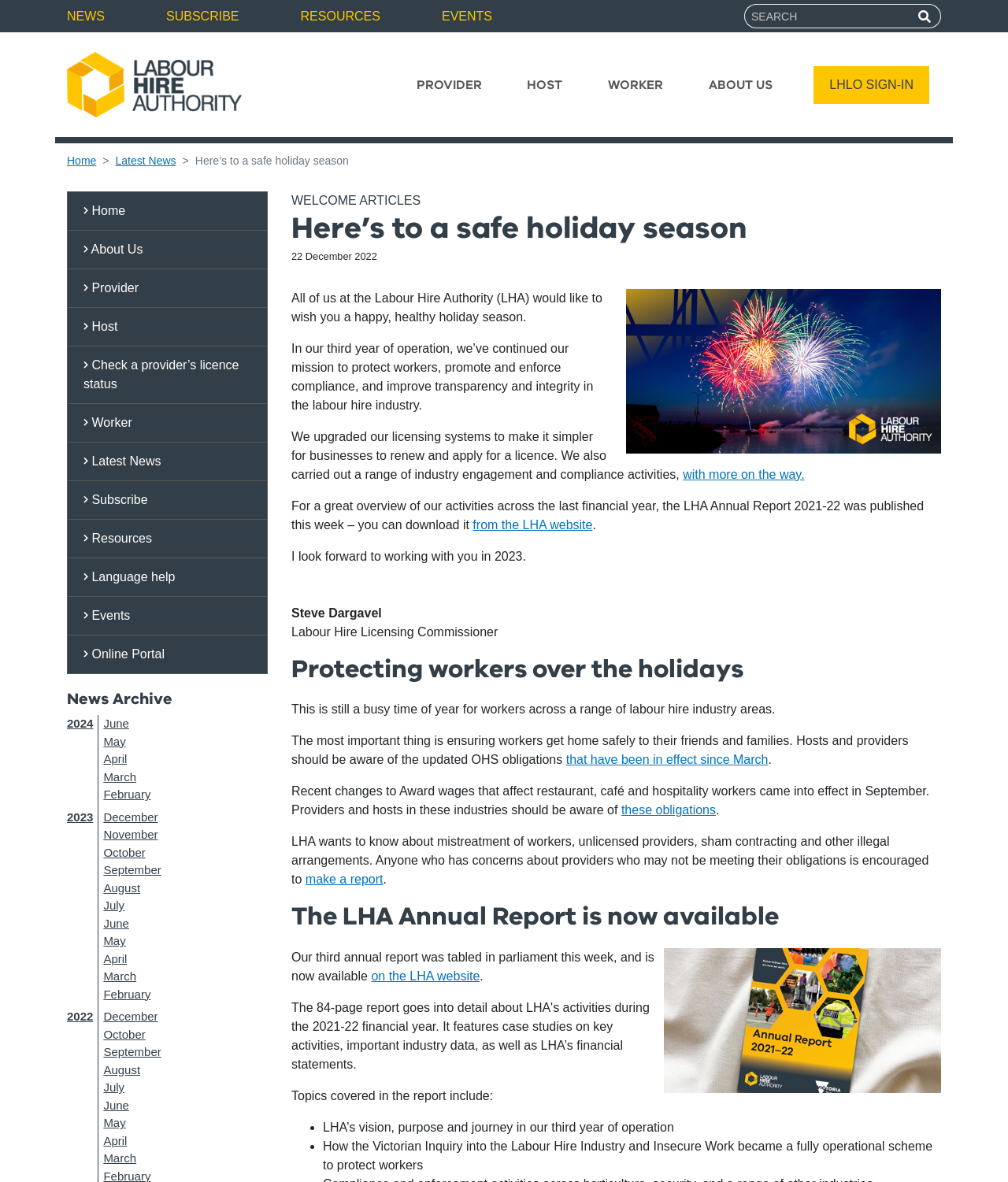Locate the UI element described by make a report and provide its bounding box coordinates. Use the format (top-left x, top-left y, bottom-right x, bottom-right y) with all values as floating point numbers between 0 and 1.

[0.303, 0.738, 0.38, 0.75]